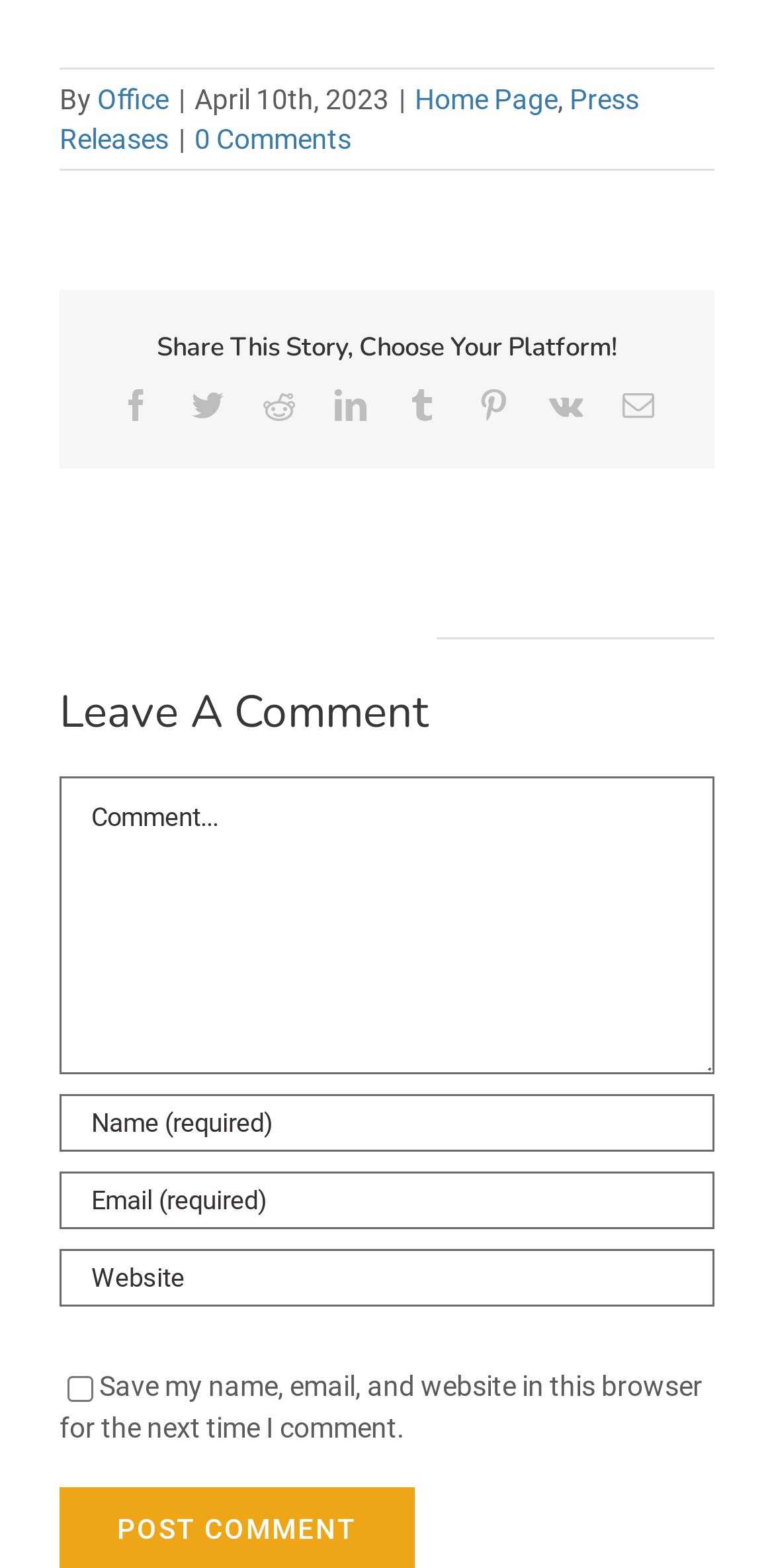Can you identify the bounding box coordinates of the clickable region needed to carry out this instruction: 'Click on POST COMMENT button'? The coordinates should be four float numbers within the range of 0 to 1, stated as [left, top, right, bottom].

[0.151, 0.965, 0.462, 0.986]